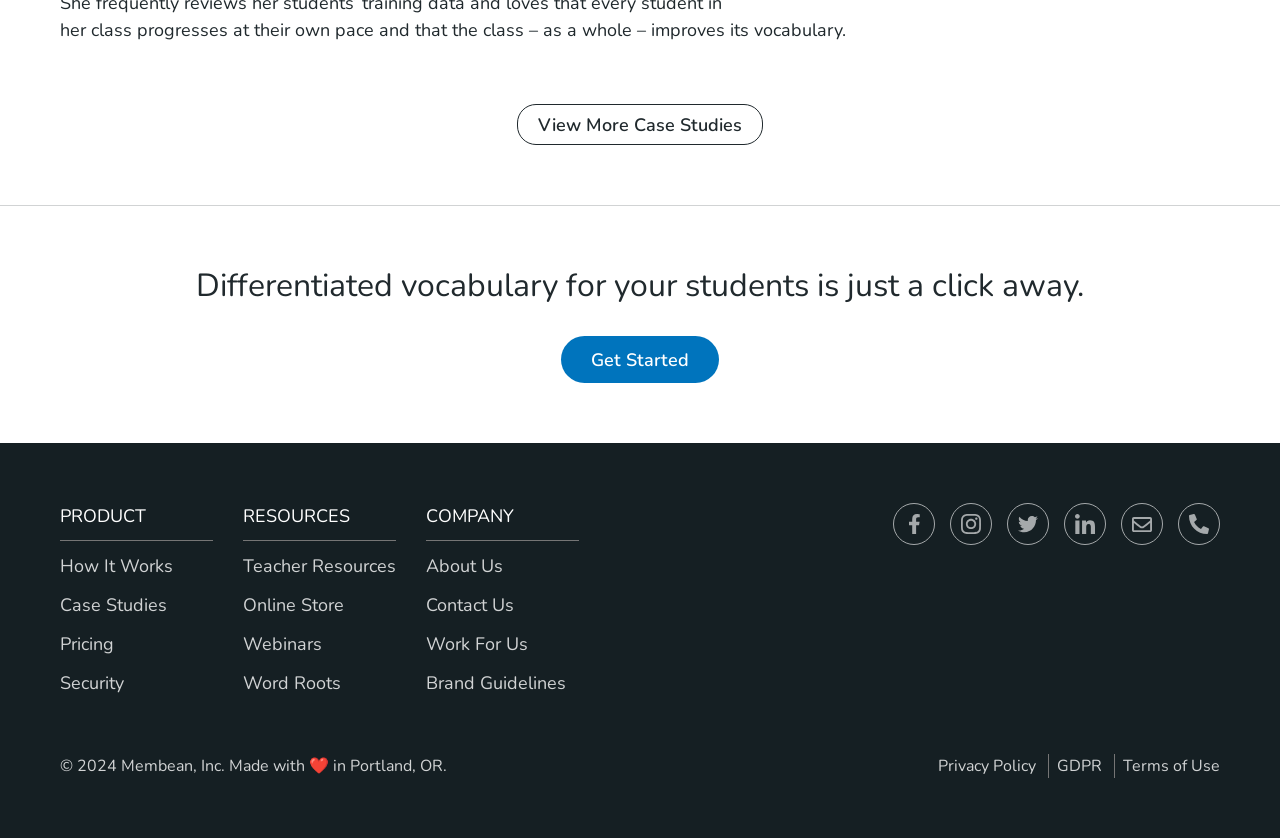Please identify the bounding box coordinates of the element's region that needs to be clicked to fulfill the following instruction: "Click on Get Started". The bounding box coordinates should consist of four float numbers between 0 and 1, i.e., [left, top, right, bottom].

[0.438, 0.401, 0.562, 0.458]